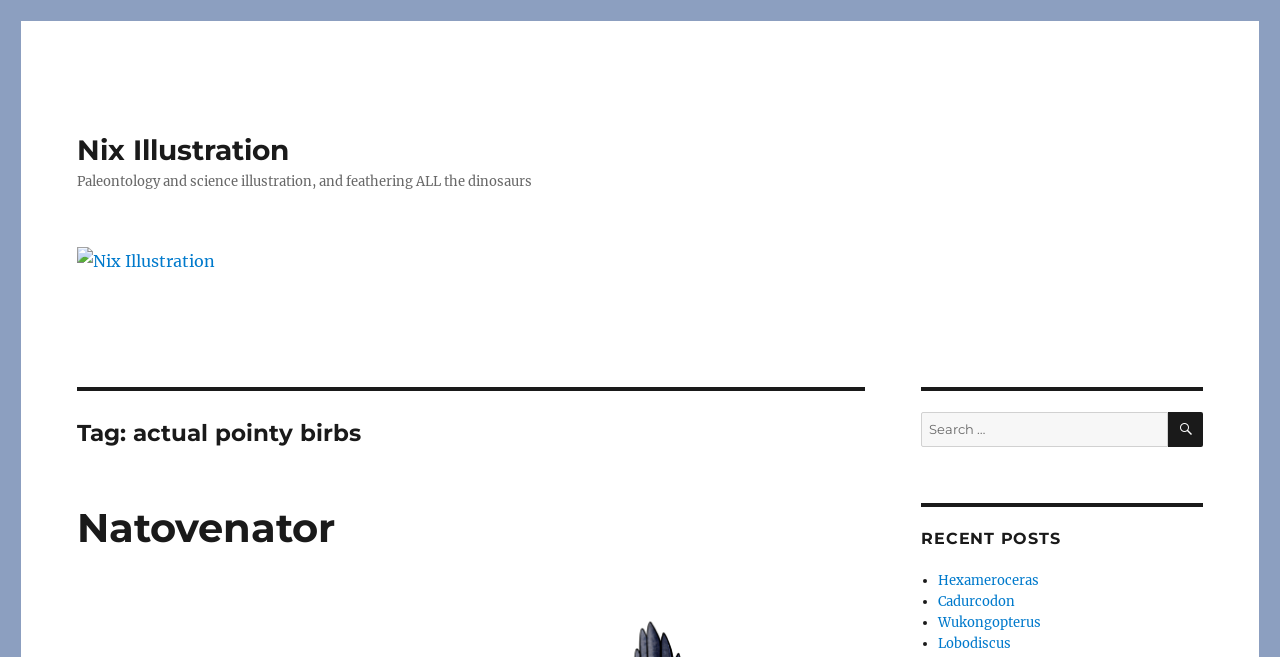Pinpoint the bounding box coordinates of the clickable element needed to complete the instruction: "read about Natovenator". The coordinates should be provided as four float numbers between 0 and 1: [left, top, right, bottom].

[0.06, 0.765, 0.262, 0.84]